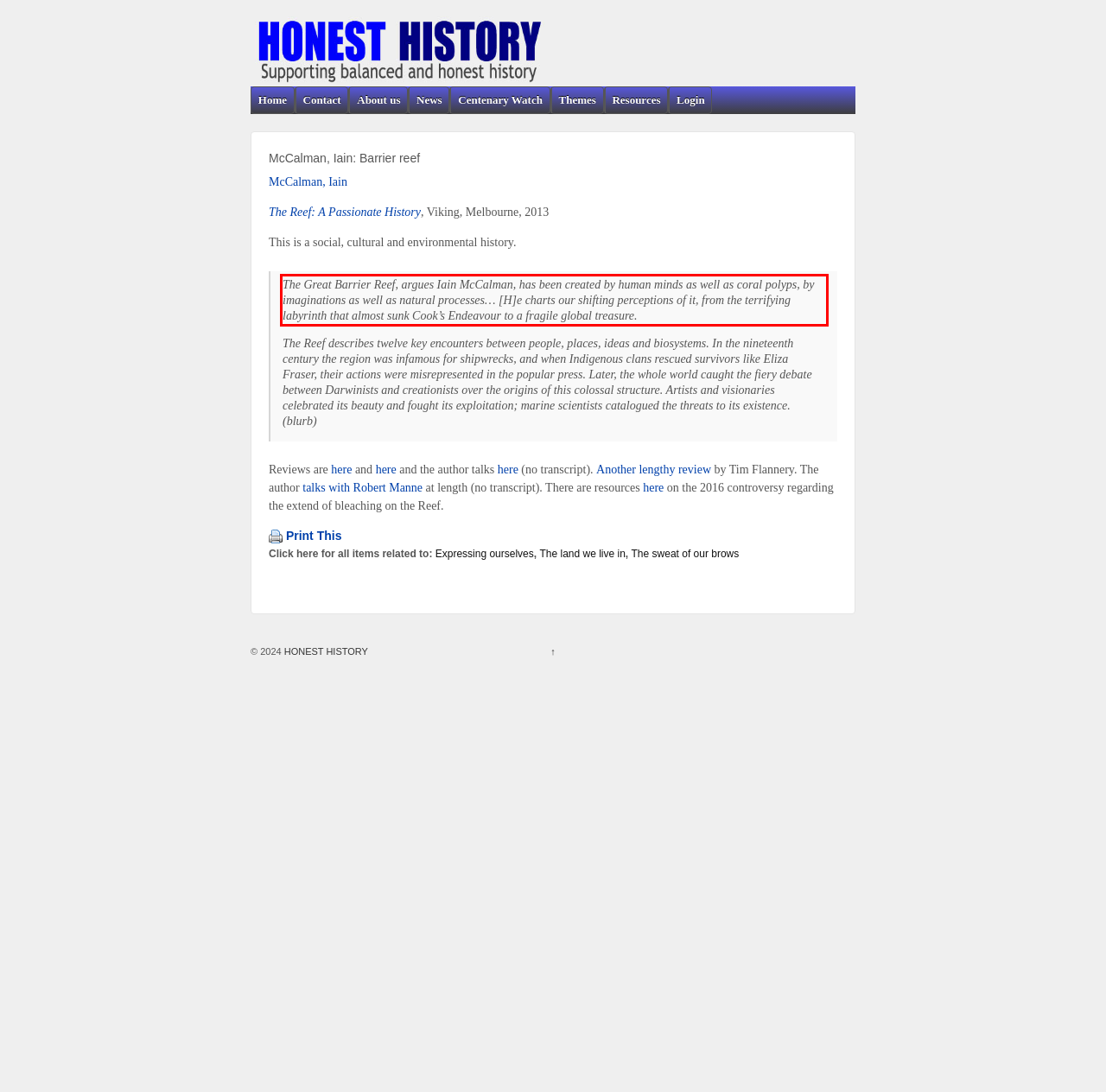Please look at the webpage screenshot and extract the text enclosed by the red bounding box.

The Great Barrier Reef, argues Iain McCalman, has been created by human minds as well as coral polyps, by imaginations as well as natural processes… [H]e charts our shifting perceptions of it, from the terrifying labyrinth that almost sunk Cook’s Endeavour to a fragile global treasure.